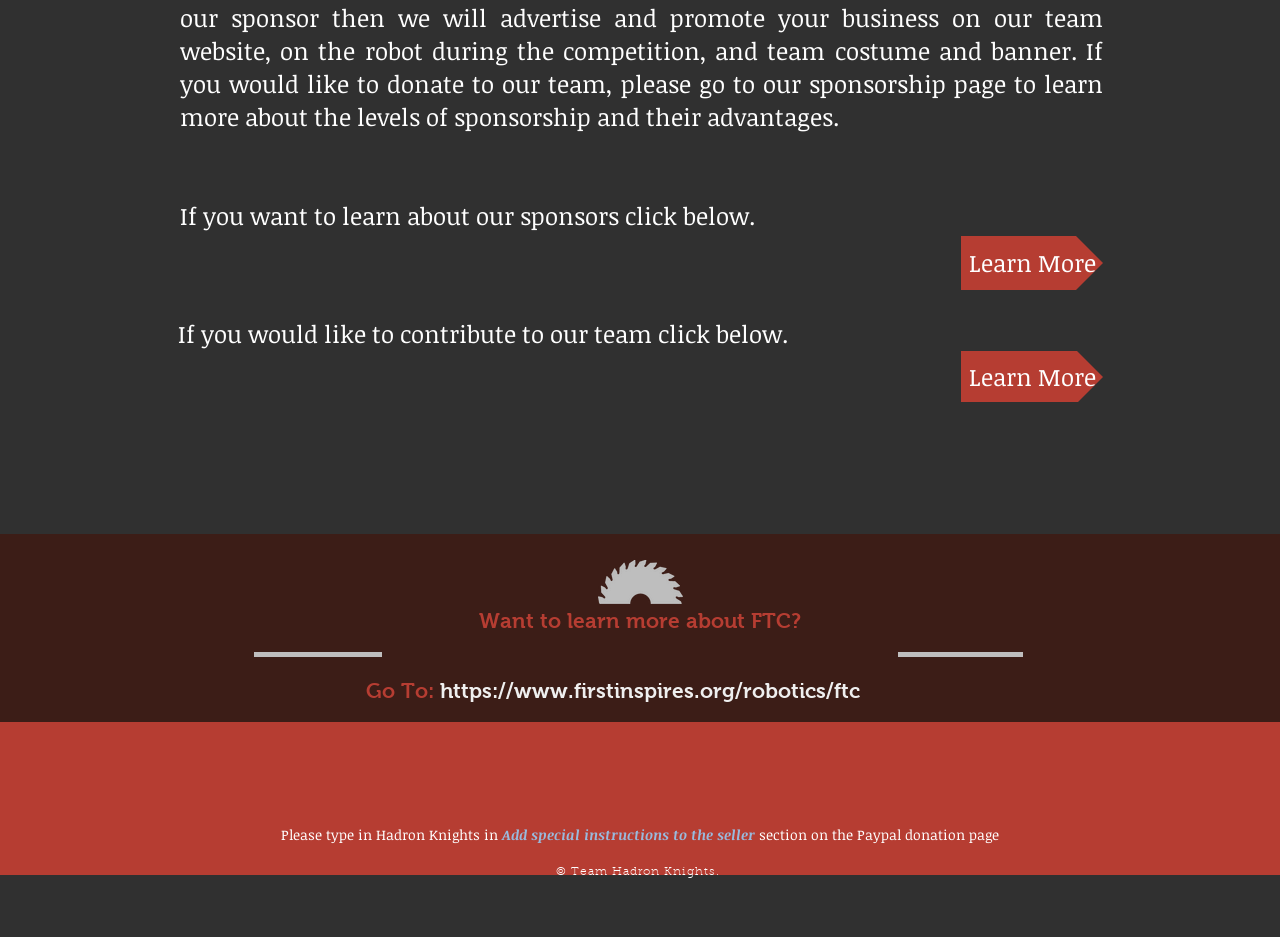Using the given element description, provide the bounding box coordinates (top-left x, top-left y, bottom-right x, bottom-right y) for the corresponding UI element in the screenshot: Learn More

[0.751, 0.252, 0.862, 0.309]